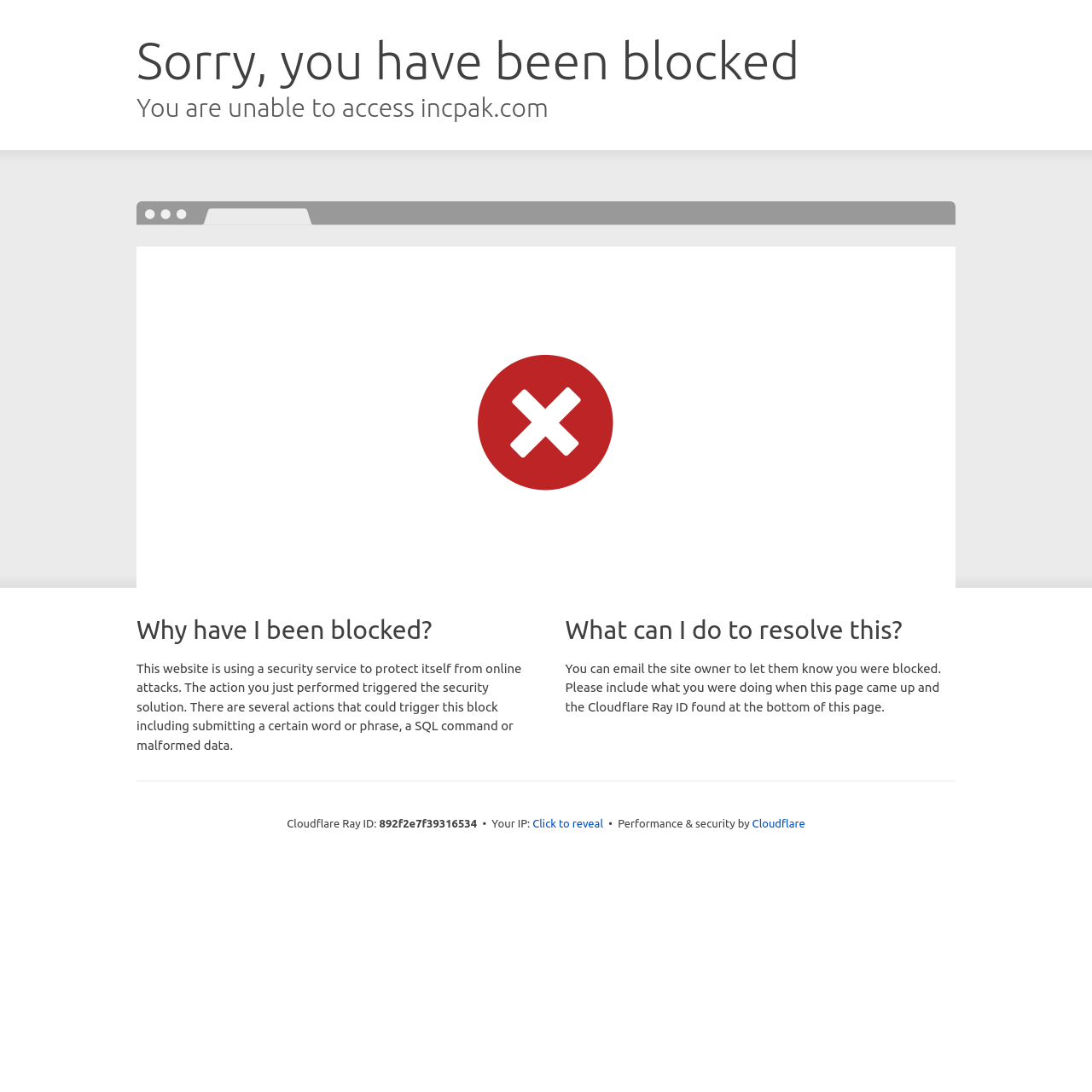Answer the question in one word or a short phrase:
How can the block be resolved?

Email the site owner